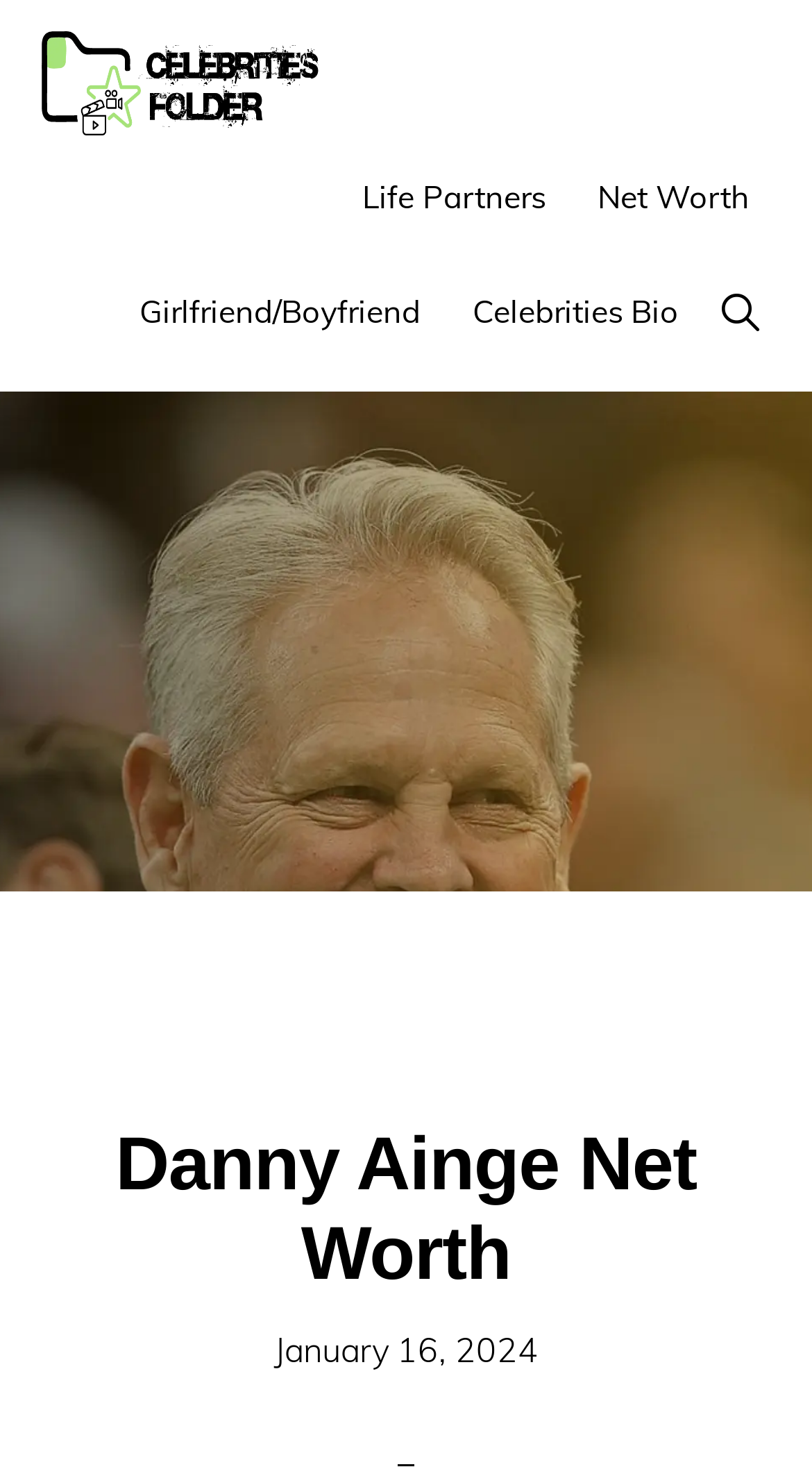What is the copyright year of the website?
Provide a one-word or short-phrase answer based on the image.

2024